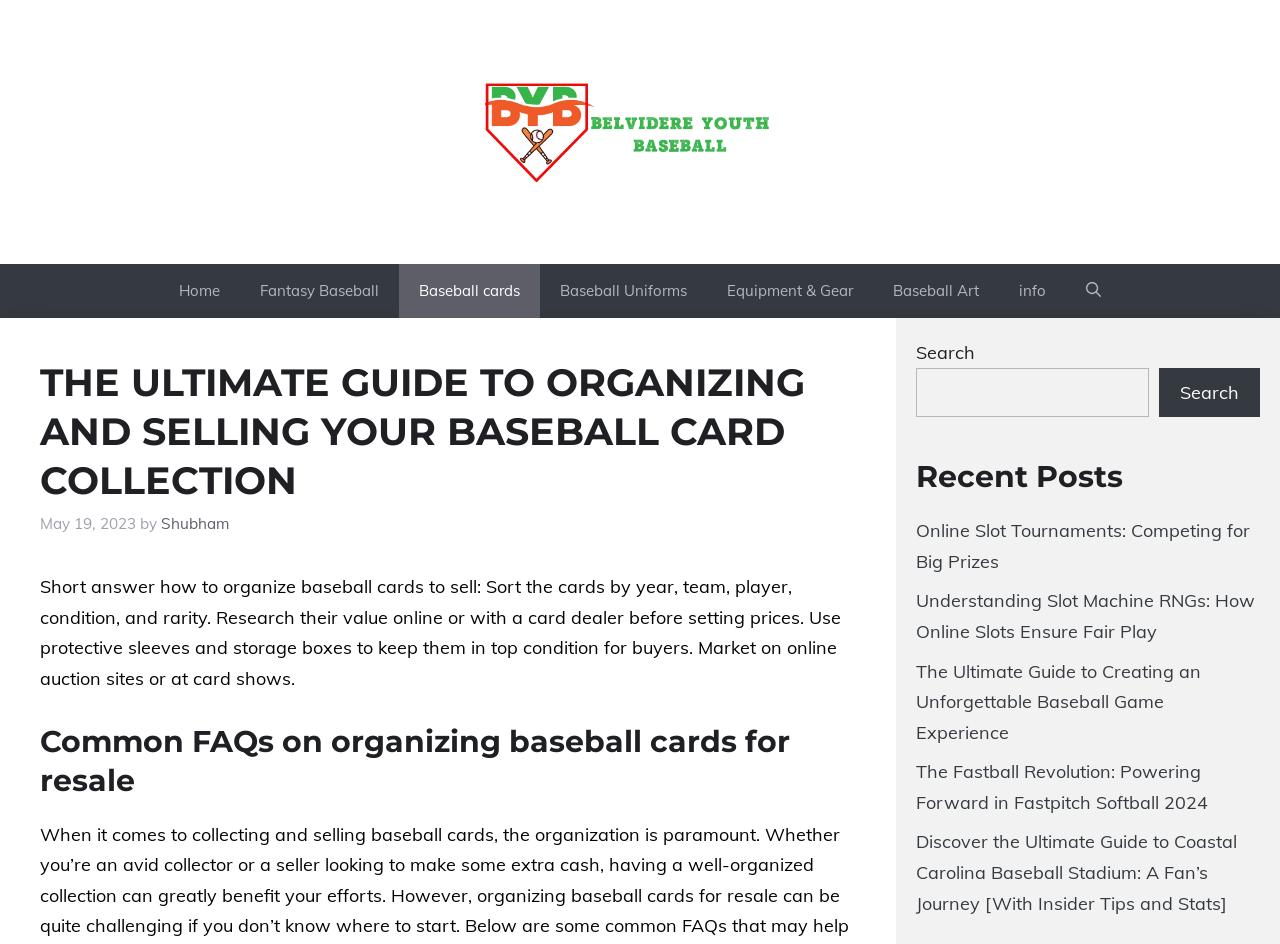What is the purpose of the search box?
Using the details shown in the screenshot, provide a comprehensive answer to the question.

The search box is located in the top right corner of the webpage, and its purpose is to allow users to search for specific content within the website.